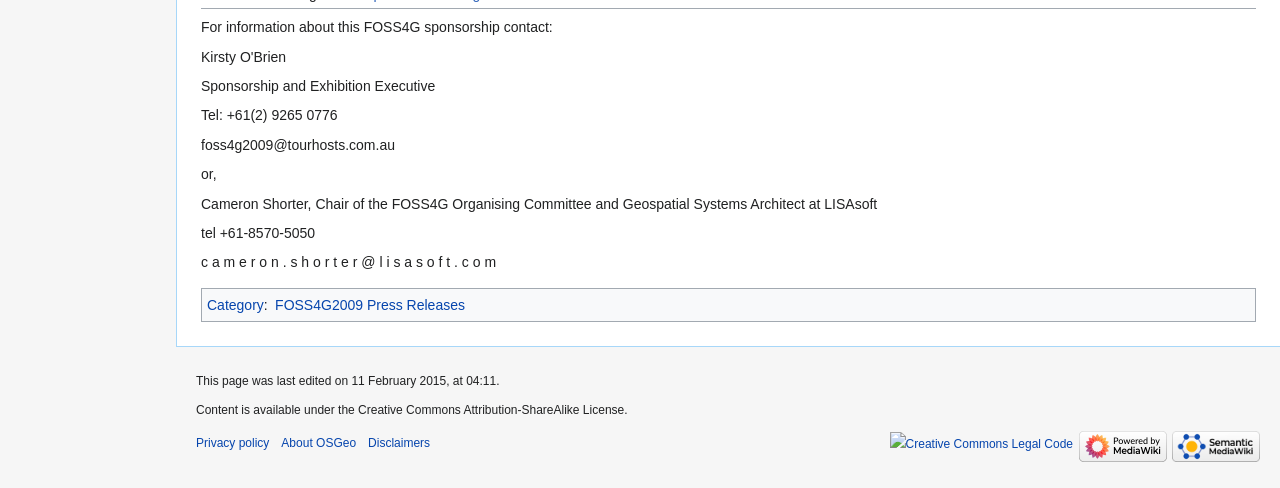What is the license under which the content is available?
Please provide a single word or phrase as the answer based on the screenshot.

Creative Commons Attribution-ShareAlike License